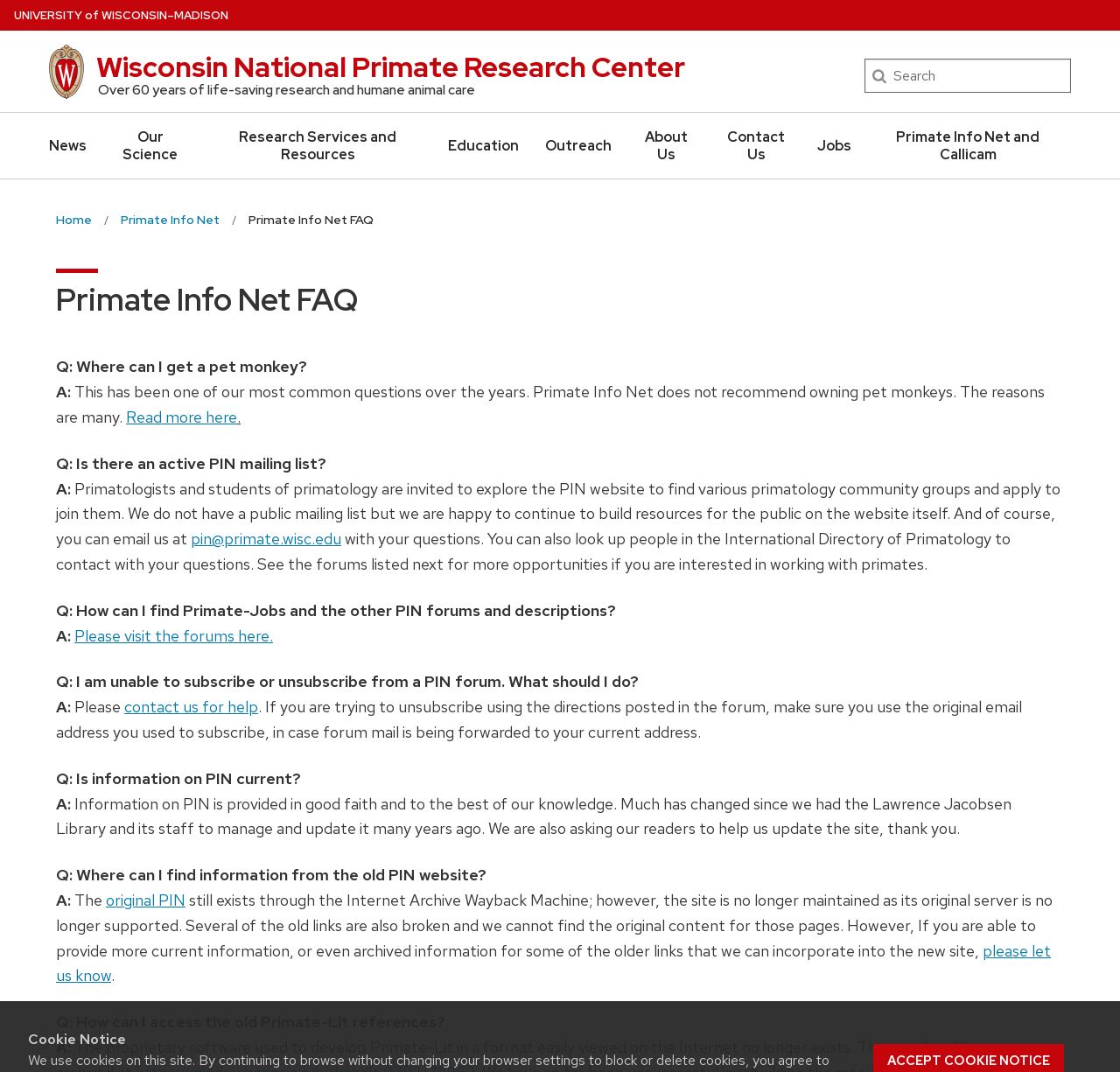Please give a one-word or short phrase response to the following question: 
What is the name of the research center?

Wisconsin National Primate Research Center